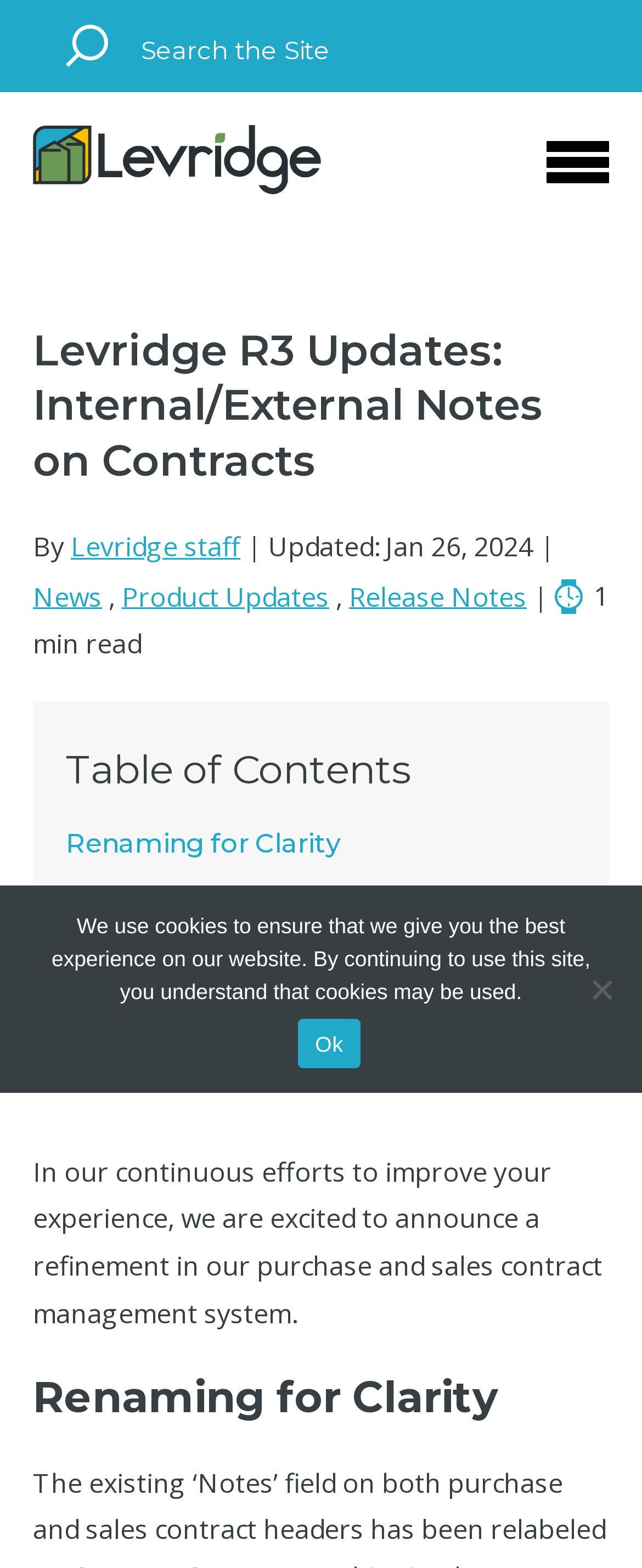Who updated the webpage?
Based on the screenshot, provide your answer in one word or phrase.

Levridge staff